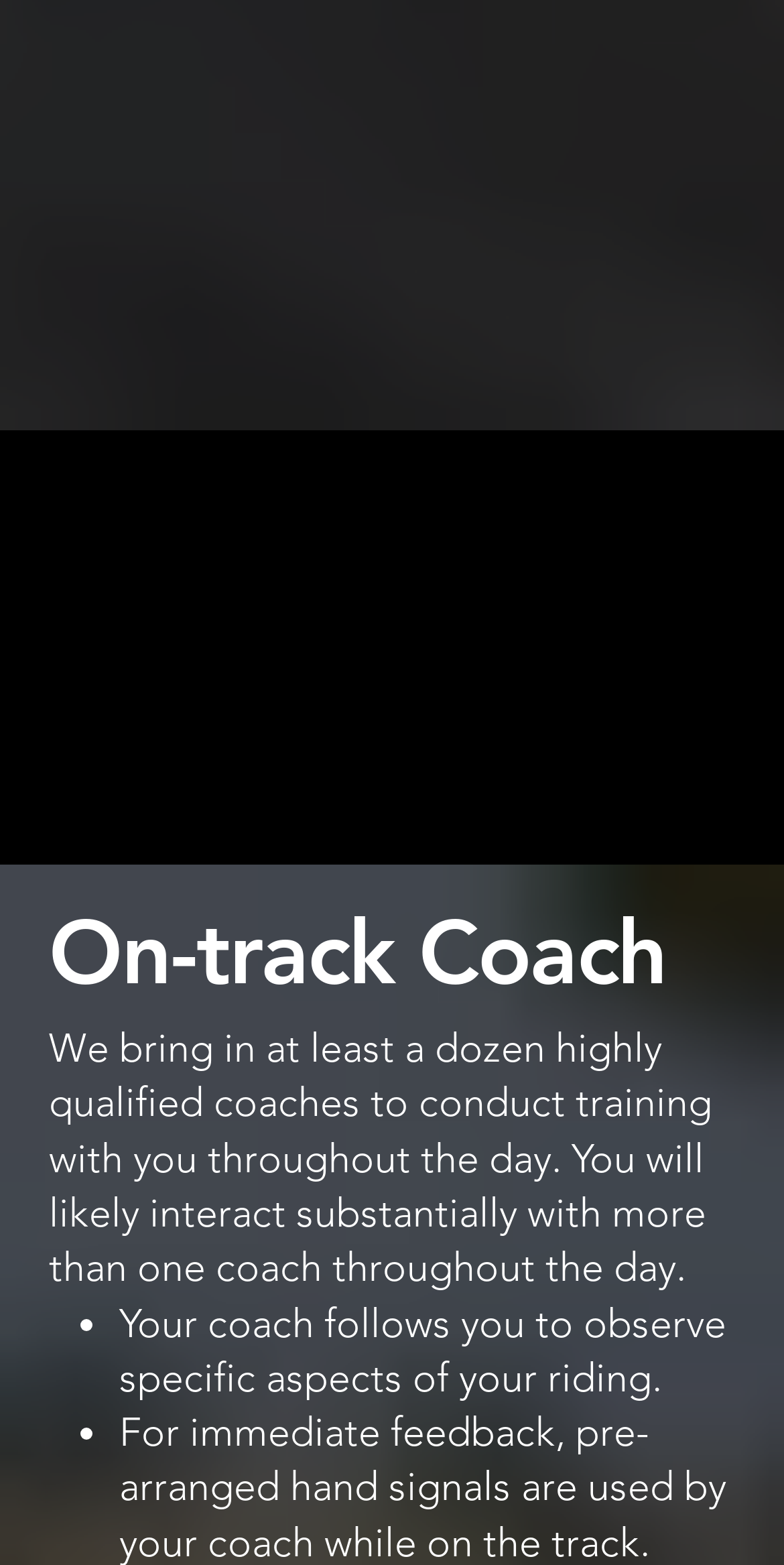Find the bounding box coordinates for the element that must be clicked to complete the instruction: "Navigate to 'General Inquiry'". The coordinates should be four float numbers between 0 and 1, indicated as [left, top, right, bottom].

[0.051, 0.943, 0.331, 0.964]